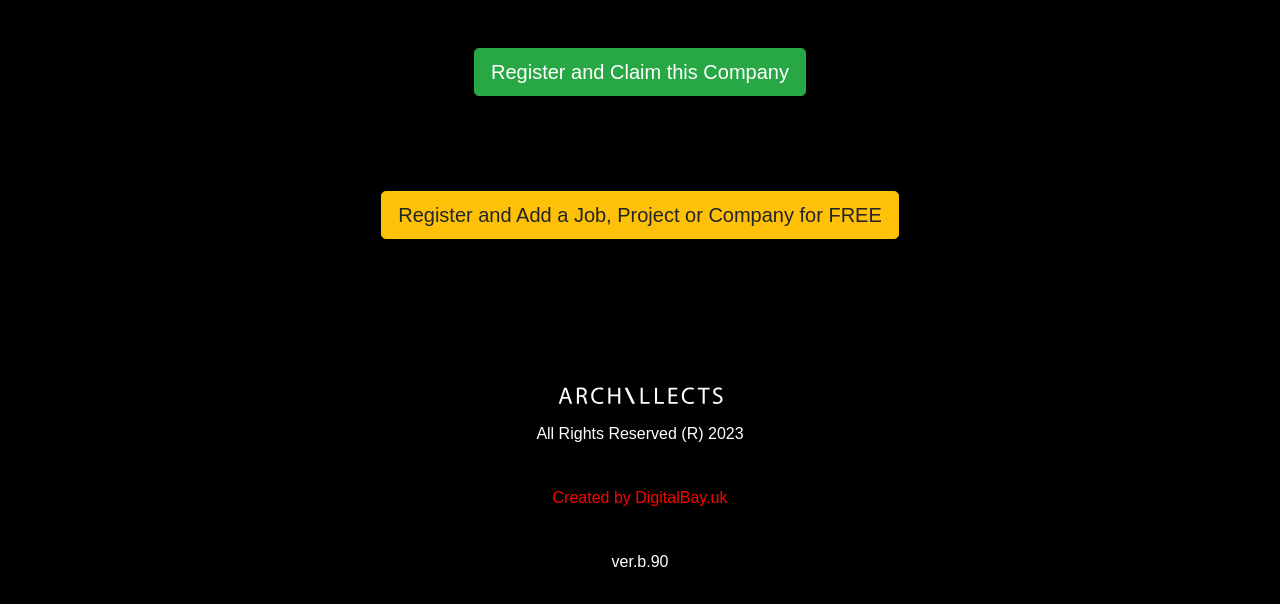What is the purpose of the 'Register and Add a Job, Project or Company for FREE' link?
Respond to the question with a well-detailed and thorough answer.

The 'Register and Add a Job, Project or Company for FREE' link is likely used to allow users to register and add a job, project, or company to the website, possibly to advertise or promote their work or business.